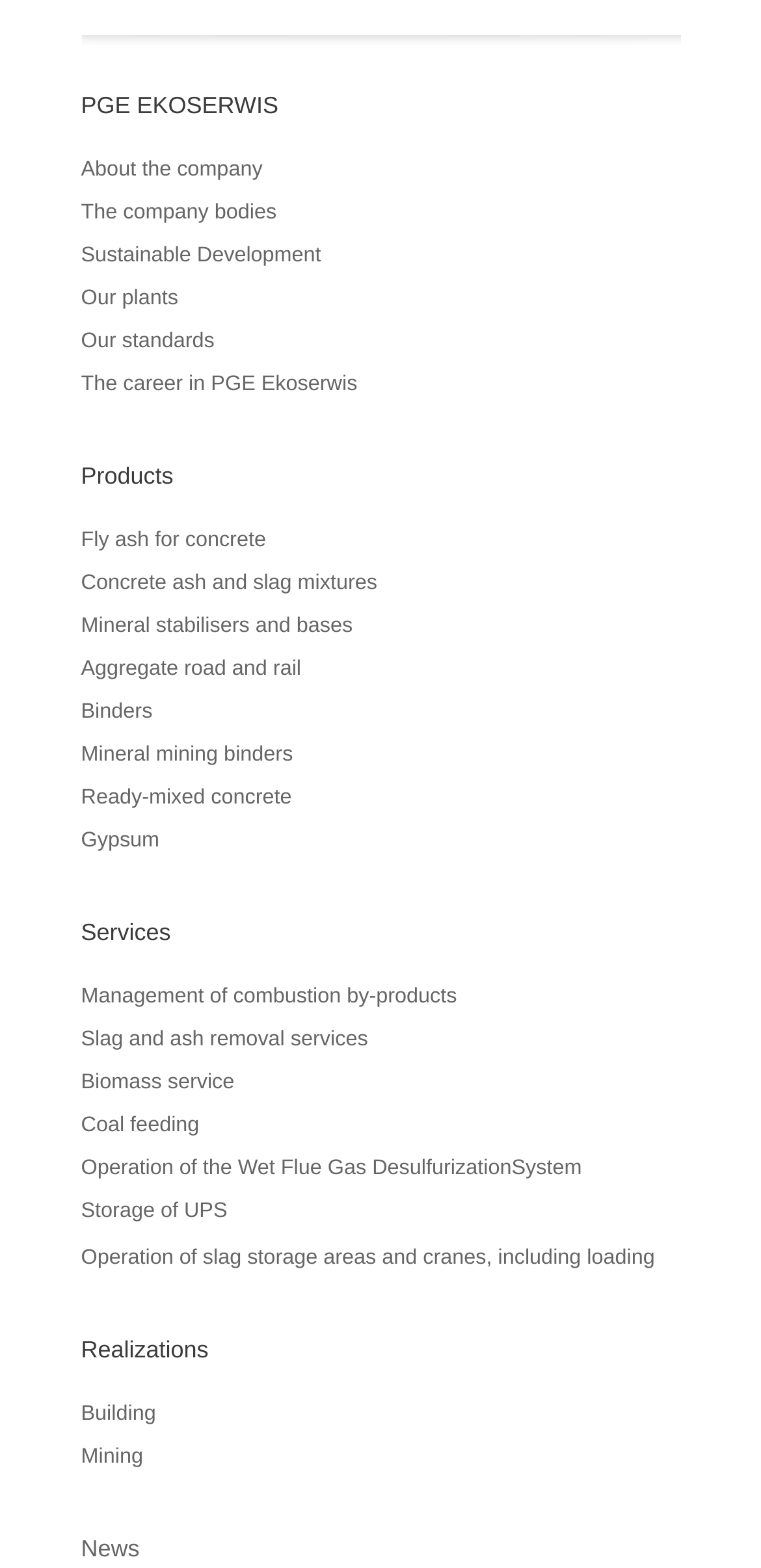Find the bounding box coordinates for the area that should be clicked to accomplish the instruction: "Discover building realizations".

[0.106, 0.894, 0.205, 0.909]